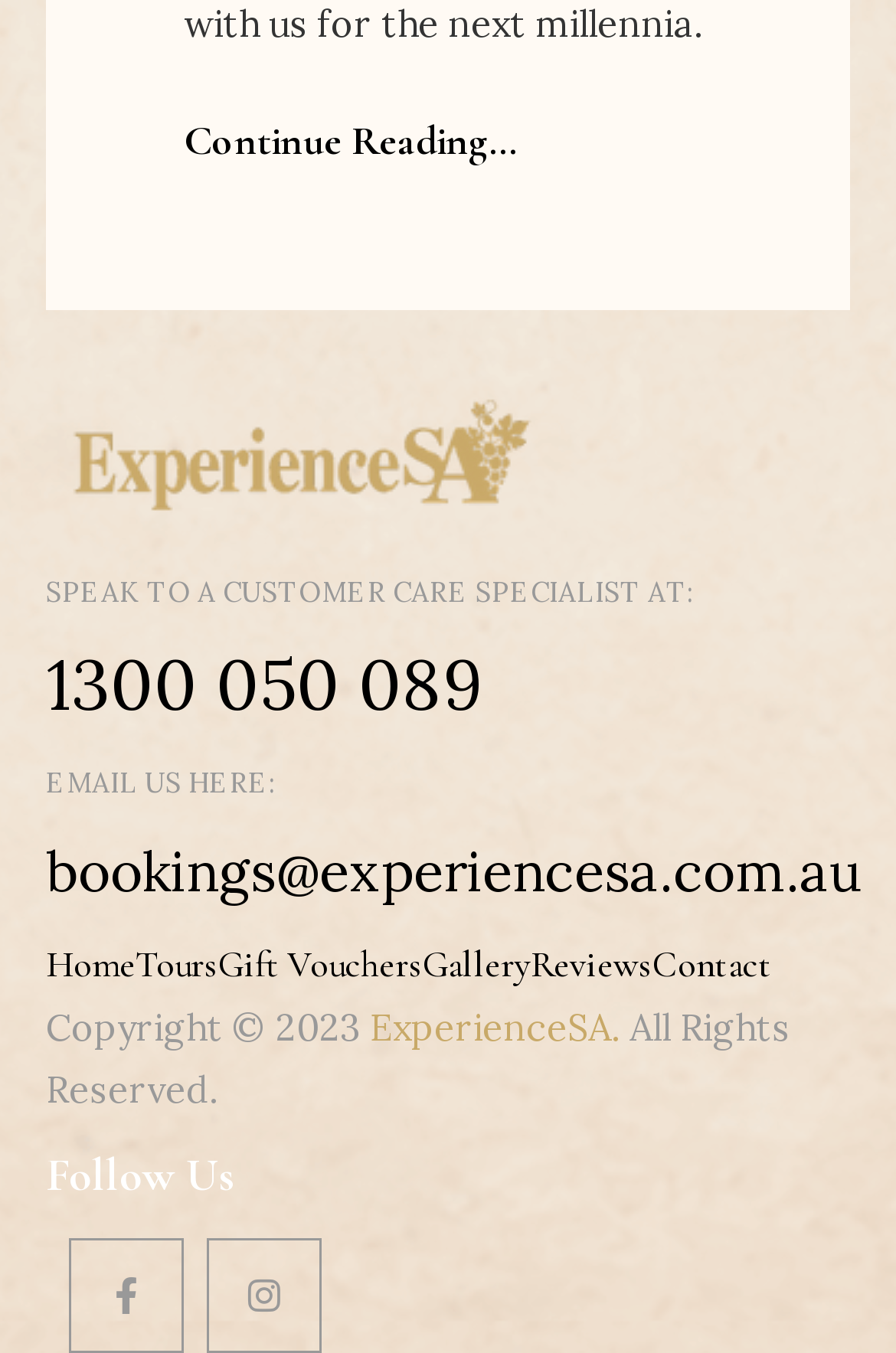Please determine the bounding box coordinates of the element to click in order to execute the following instruction: "send an email to bookings". The coordinates should be four float numbers between 0 and 1, specified as [left, top, right, bottom].

[0.051, 0.618, 0.962, 0.671]